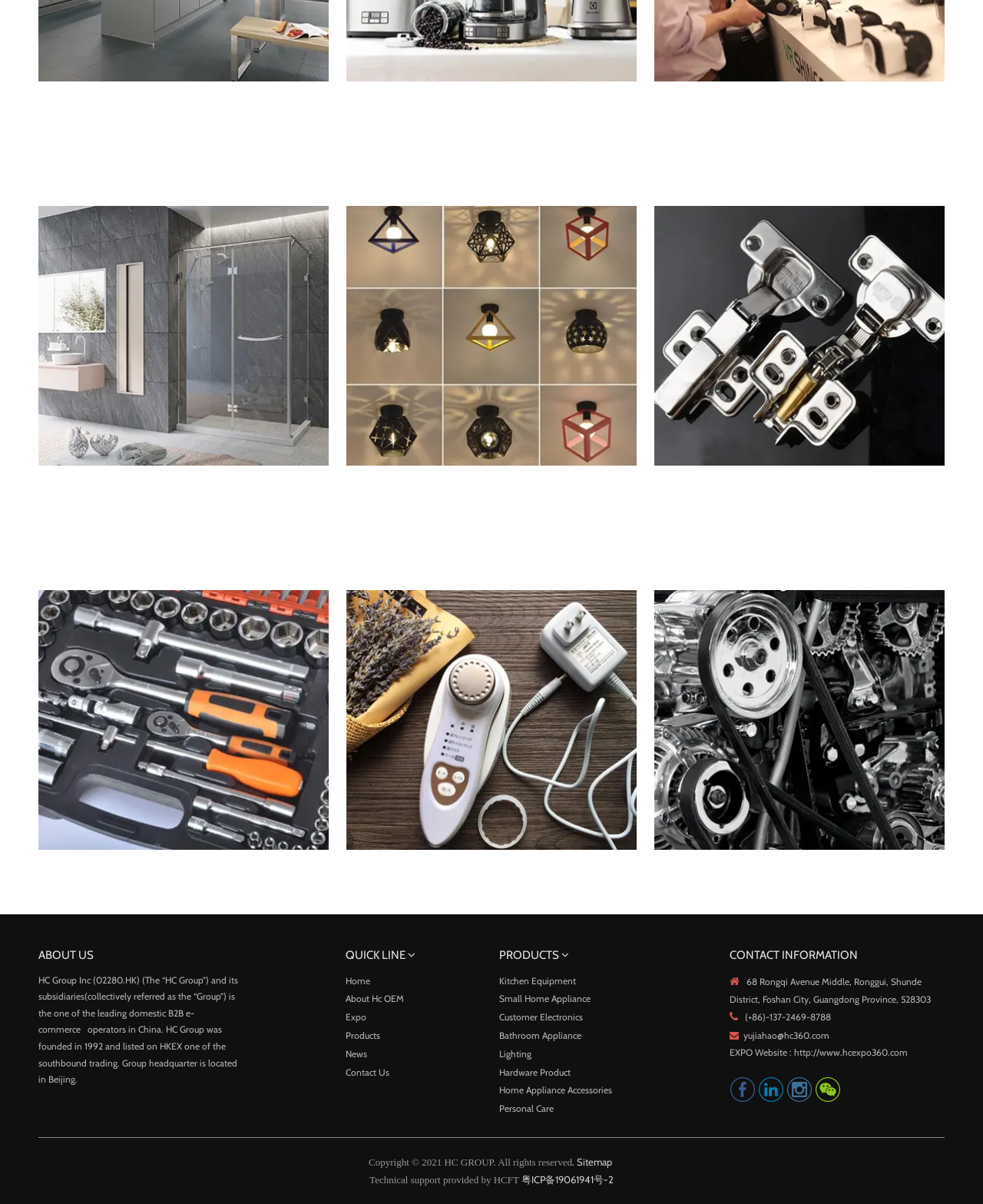Answer the question below in one word or phrase:
What is the address of the company's headquarter?

Rongqi Avenue Middle, Ronggui, Shunde District, Foshan City, Guangdong Province, 528303